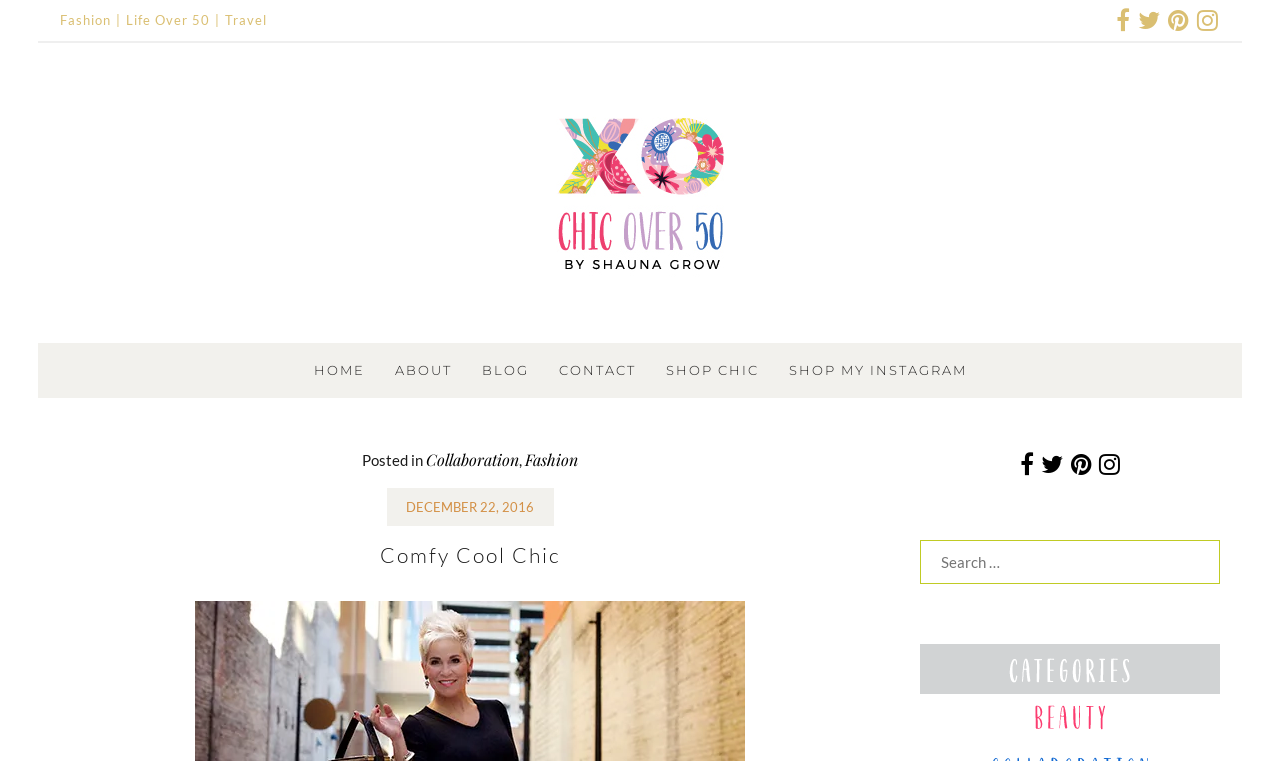Look at the image and answer the question in detail:
What are the categories of posts on this blog?

The categories of posts on this blog can be found in the links at the top of the webpage, which are 'Fashion', 'Life Over 50', and 'Travel'.